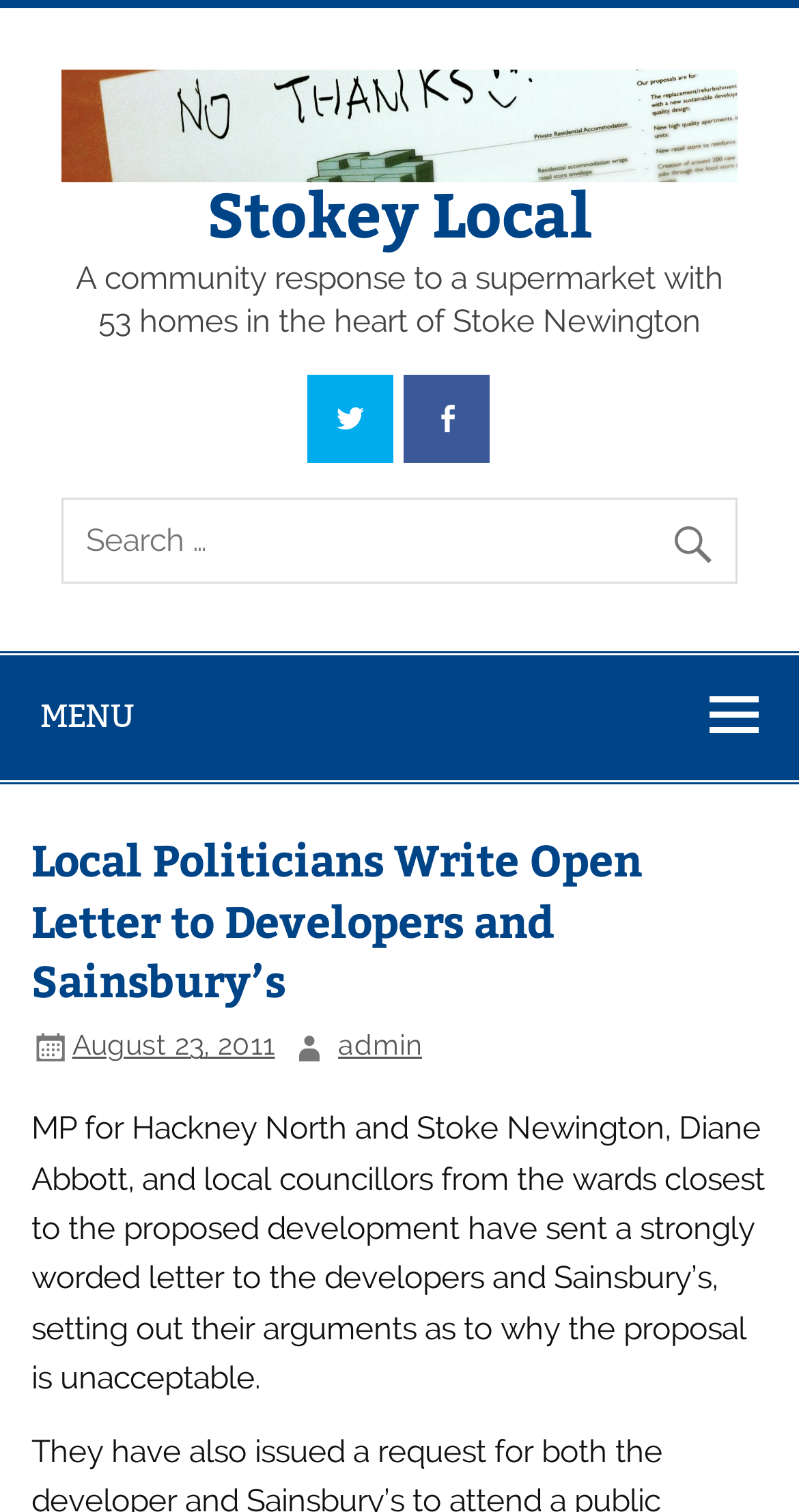Identify the bounding box coordinates of the part that should be clicked to carry out this instruction: "Open the MENU".

[0.0, 0.434, 1.0, 0.516]